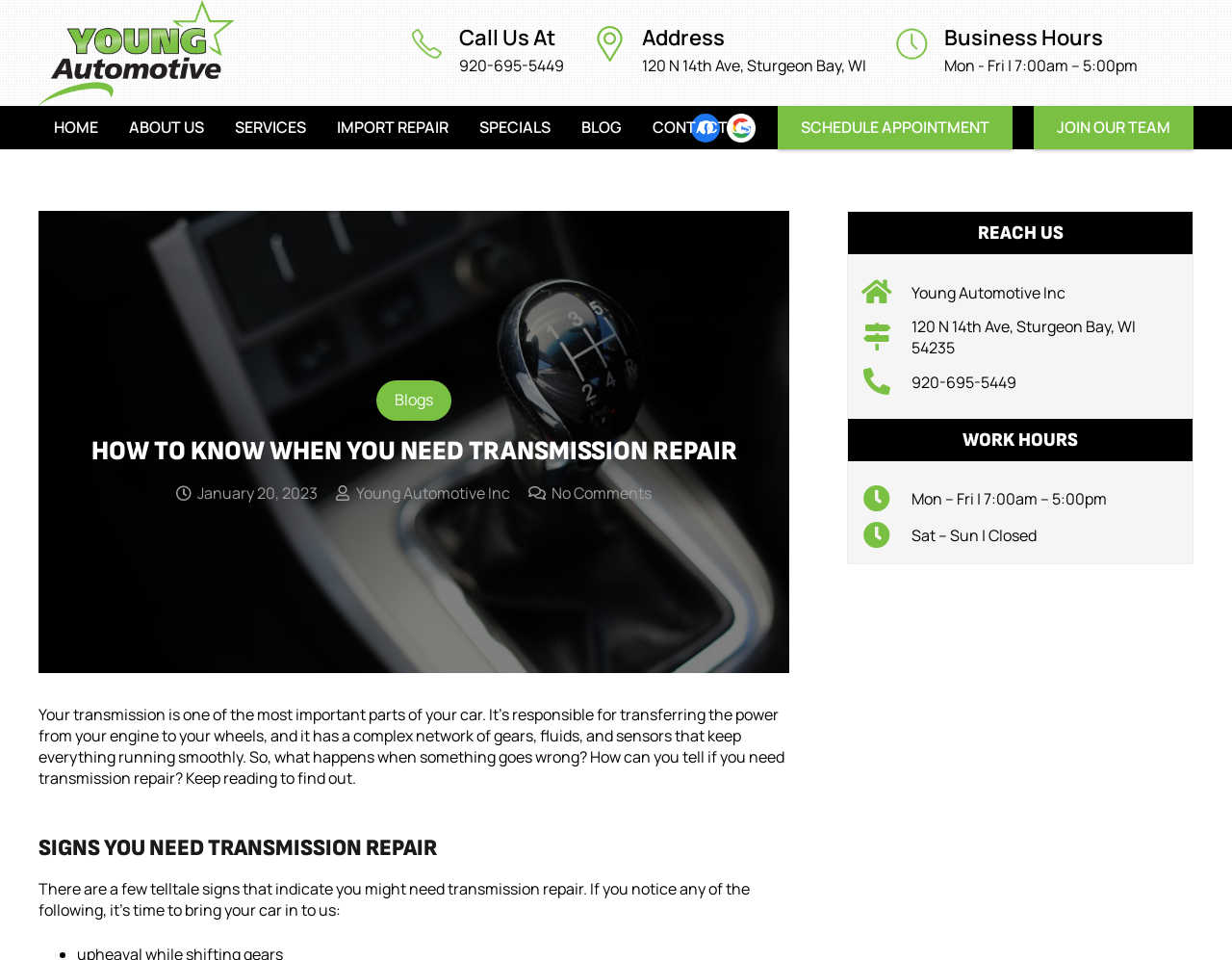What is the phone number to call for transmission repair? Analyze the screenshot and reply with just one word or a short phrase.

920-695-5449